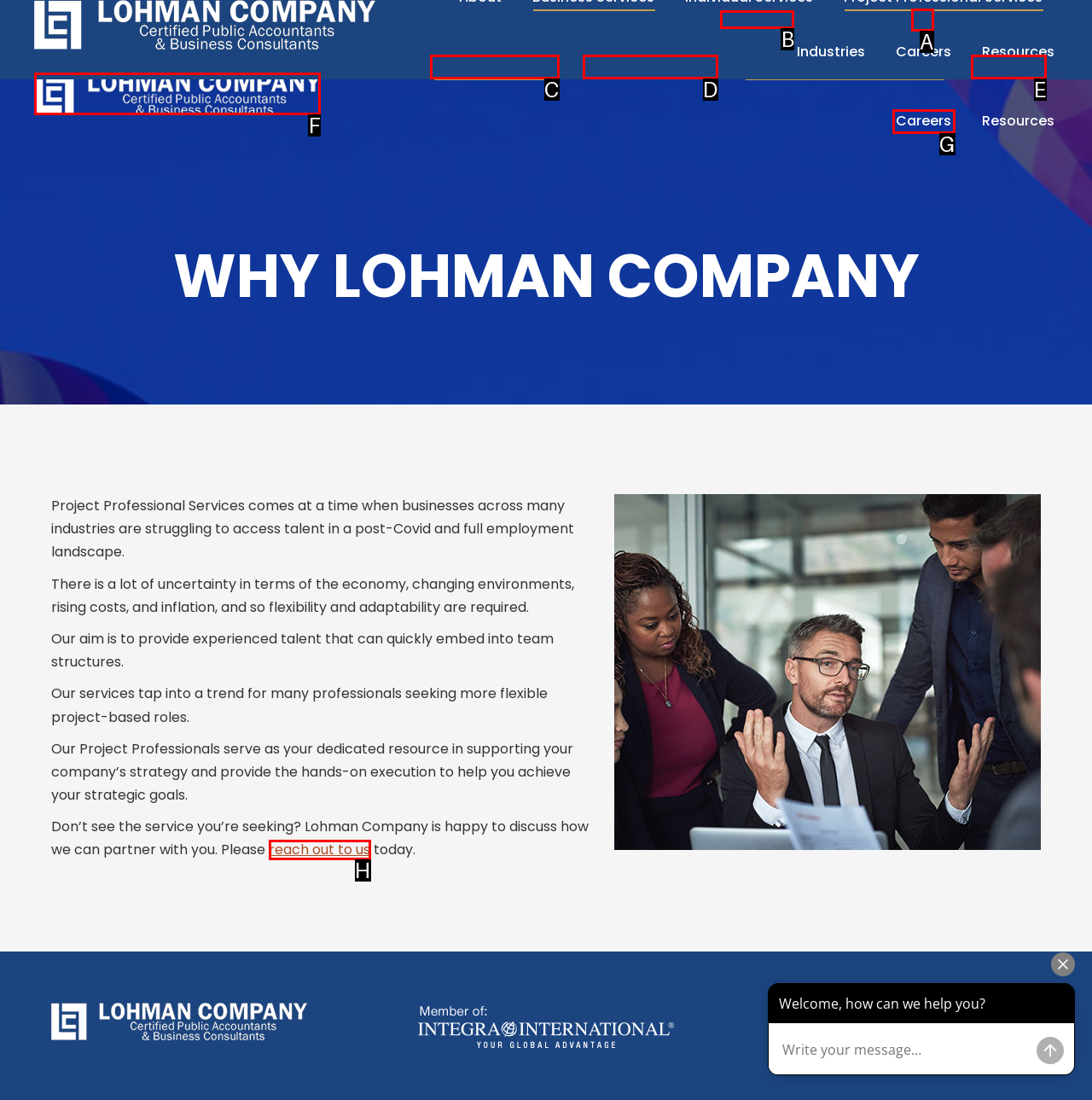Identify which HTML element to click to fulfill the following task: Contact Us. Provide your response using the letter of the correct choice.

B